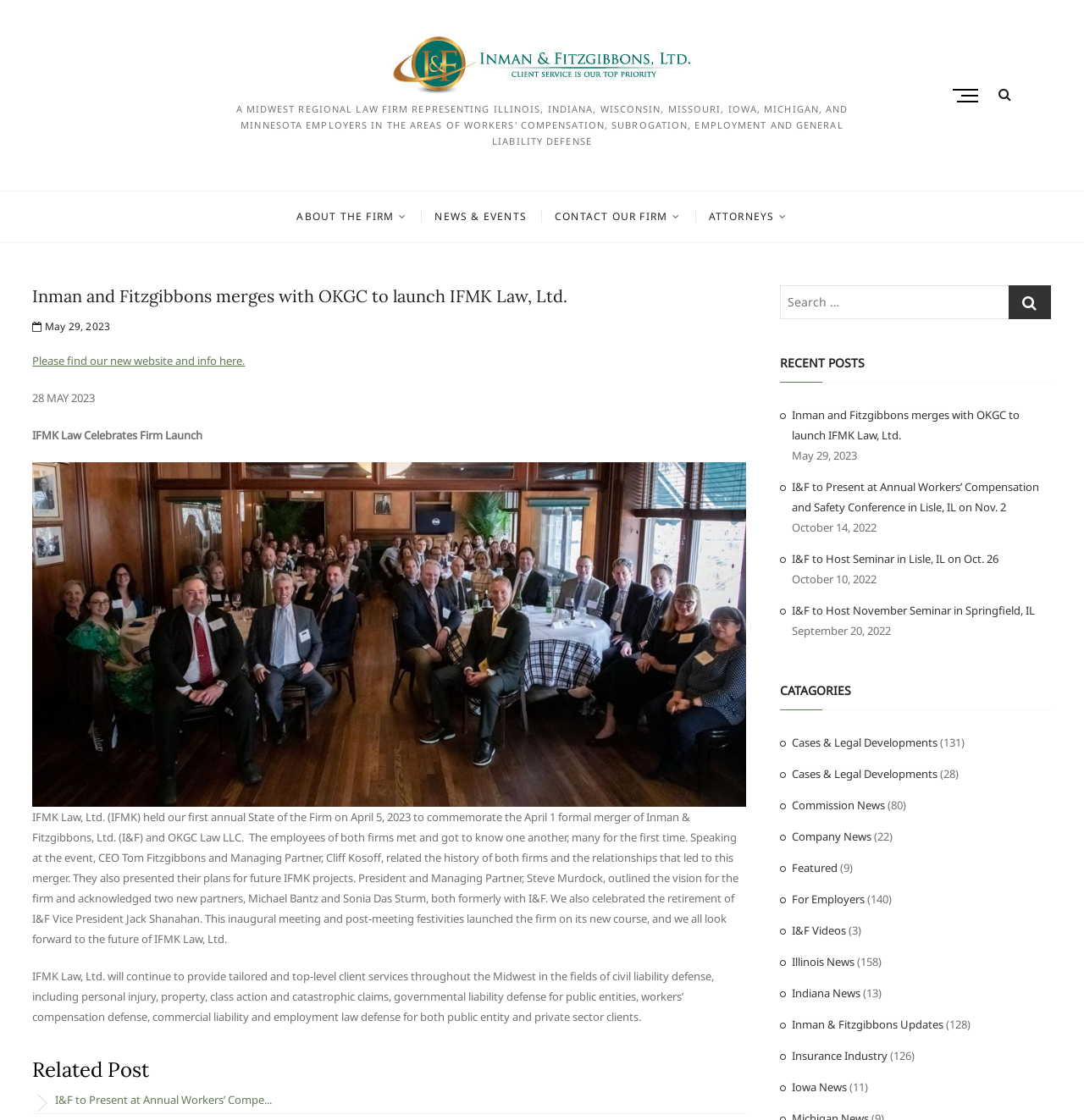Create a detailed narrative describing the layout and content of the webpage.

The webpage is about a law firm, IFMK Law, Ltd., which is the result of a merger between Inman & Fitzgibbons and OKGC Law LLC. At the top of the page, there is a navigation menu with links to "ABOUT THE FIRM", "NEWS & EVENTS", "CONTACT OUR FIRM", and "ATTORNEYS". Below the navigation menu, there is a header section with a title "Inman and Fitzgibbons merges with OKGC to launch IFMK Law, Ltd." and a link to the same title.

The main content of the page is divided into two columns. The left column contains a news article about the launch of IFMK Law, Ltd., with a title "IFMK Law Celebrates Firm Launch" and a date "28 MAY 2023". The article describes the firm's first annual State of the Firm event, where the employees of both firms met and got to know each other. There is also a figure or image below the article.

The right column contains a search bar at the top, followed by a section titled "RECENT POSTS" with links to several news articles, each with a title and a date. Below the recent posts section, there is a section titled "CATAGORIES" with links to various categories such as "Cases & Legal Developments", "Commission News", "Company News", and others, each with a number of posts in parentheses.

At the top right corner of the page, there is a button with a menu icon, and next to it, a button with a search icon.